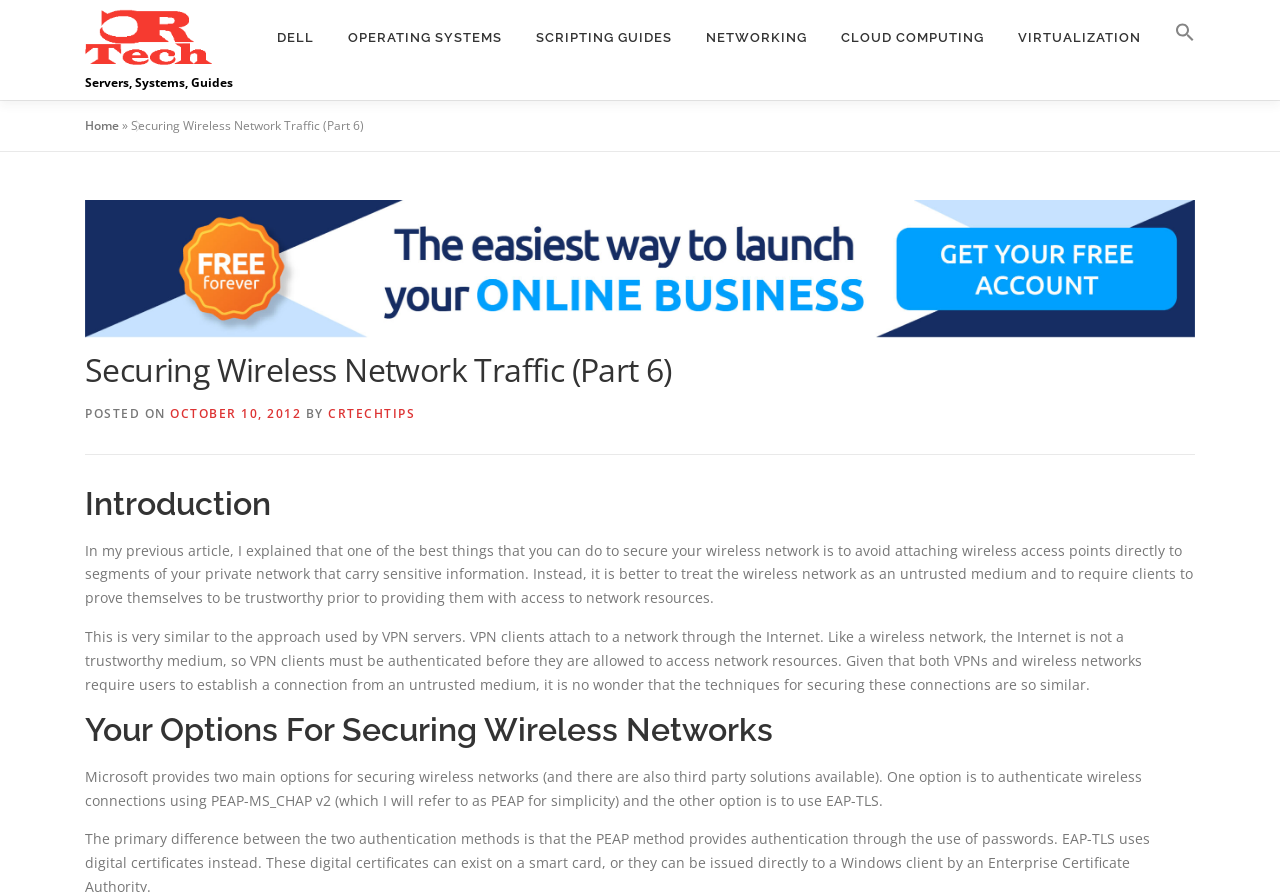Generate a comprehensive description of the webpage content.

The webpage is titled "Securing Wireless Network Traffic (Part 6) - CR Tech" and has a prominent link to "CR Tech" at the top left corner, accompanied by a small image. Below this, there is a horizontal menu with links to various categories, including "Servers, Systems, Guides", "OPERATING SYSTEMS", "SCRIPTING GUIDES", "NETWORKING", "CLOUD COMPUTING", and "VIRTUALIZATION". Each category has a list of sub-links underneath.

To the right of the menu, there is a search icon link with a small image of a magnifying glass. Below this, there is a link to "Home" and a breadcrumb trail indicating the current page.

The main content of the page is divided into sections, each with a heading. The first section is an introduction, which discusses the importance of securing wireless networks by treating them as untrusted mediums and requiring clients to prove themselves trustworthy. The text explains that this approach is similar to that used by VPN servers.

The next section, "Your Options For Securing Wireless Networks", discusses the two main options provided by Microsoft for securing wireless networks: PEAP-MS_CHAP v2 and EAP-TLS. There are also mentions of third-party solutions available.

Throughout the page, there are several images, including a logo for "best business builder" and a small image of a clock representing the posting date of the article.